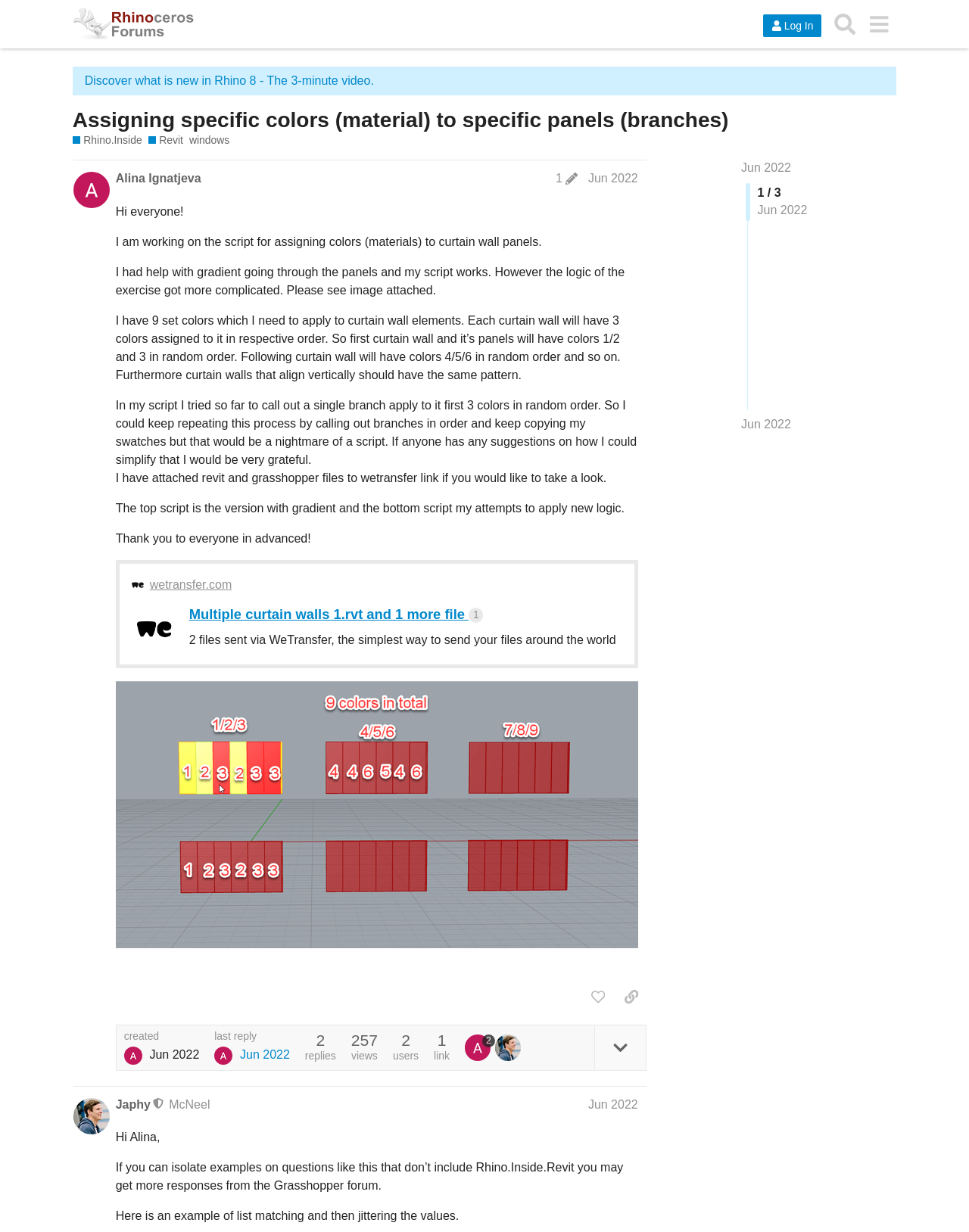Please find the bounding box coordinates of the clickable region needed to complete the following instruction: "Like the post". The bounding box coordinates must consist of four float numbers between 0 and 1, i.e., [left, top, right, bottom].

[0.602, 0.798, 0.632, 0.819]